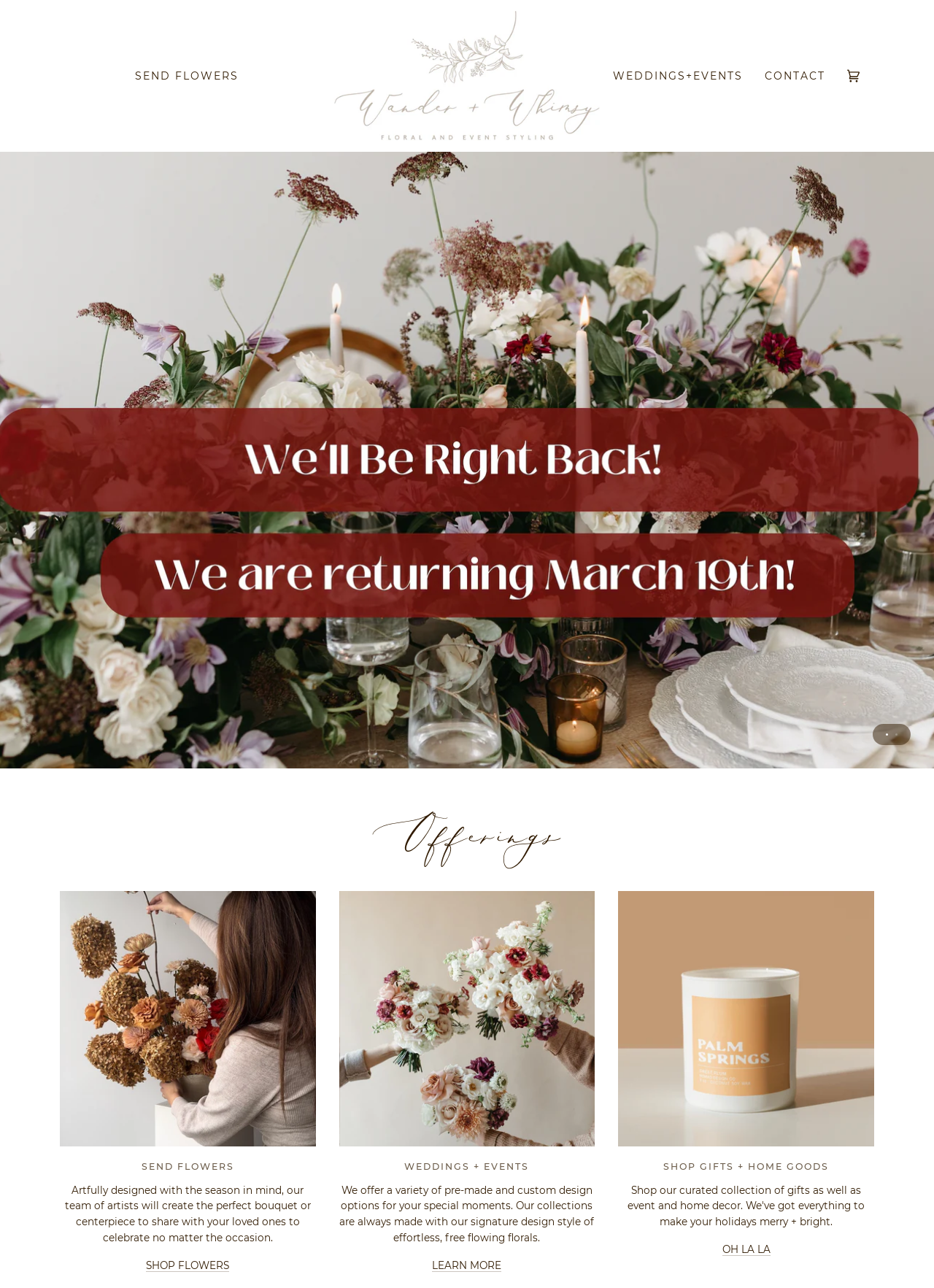Answer the question with a single word or phrase: 
What is the purpose of the 'Cart' link?

To view shopping cart